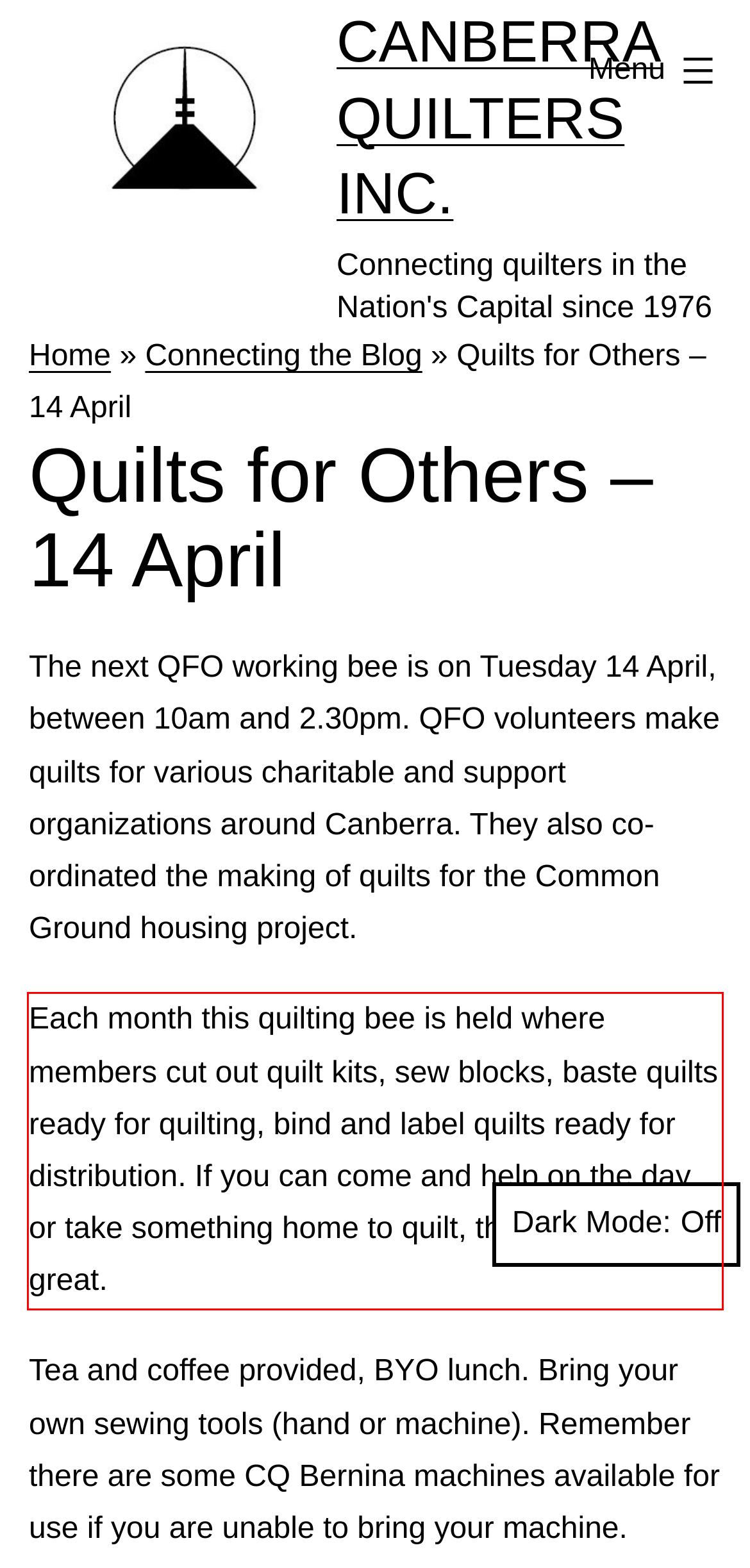You are given a screenshot showing a webpage with a red bounding box. Perform OCR to capture the text within the red bounding box.

Each month this quilting bee is held where members cut out quilt kits, sew blocks, baste quilts ready for quilting, bind and label quilts ready for distribution. If you can come and help on the day, or take something home to quilt, that would be great.